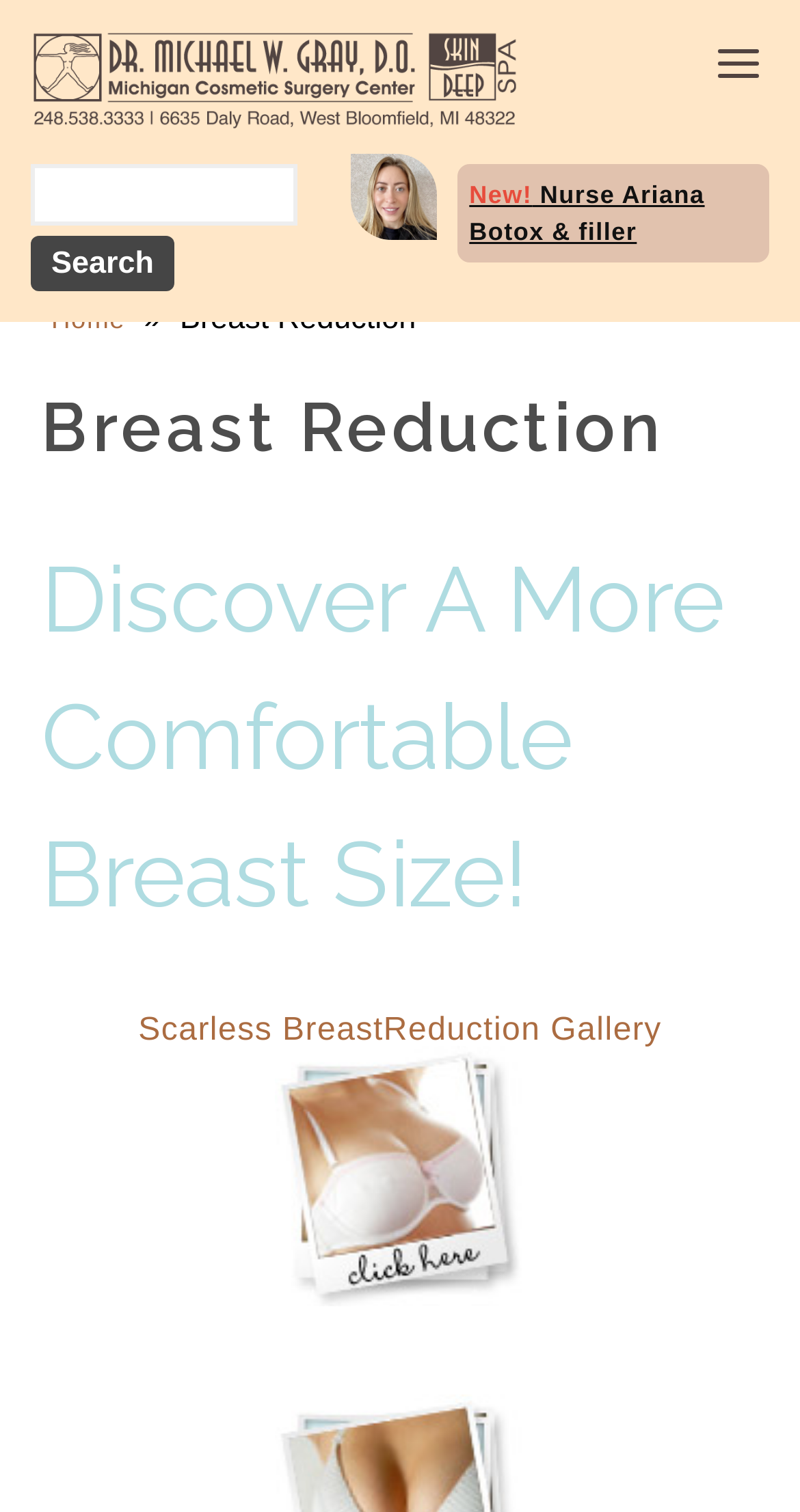Identify the bounding box for the UI element specified in this description: "Scarless BreastReduction Gallery". The coordinates must be four float numbers between 0 and 1, formatted as [left, top, right, bottom].

[0.173, 0.65, 0.827, 0.693]